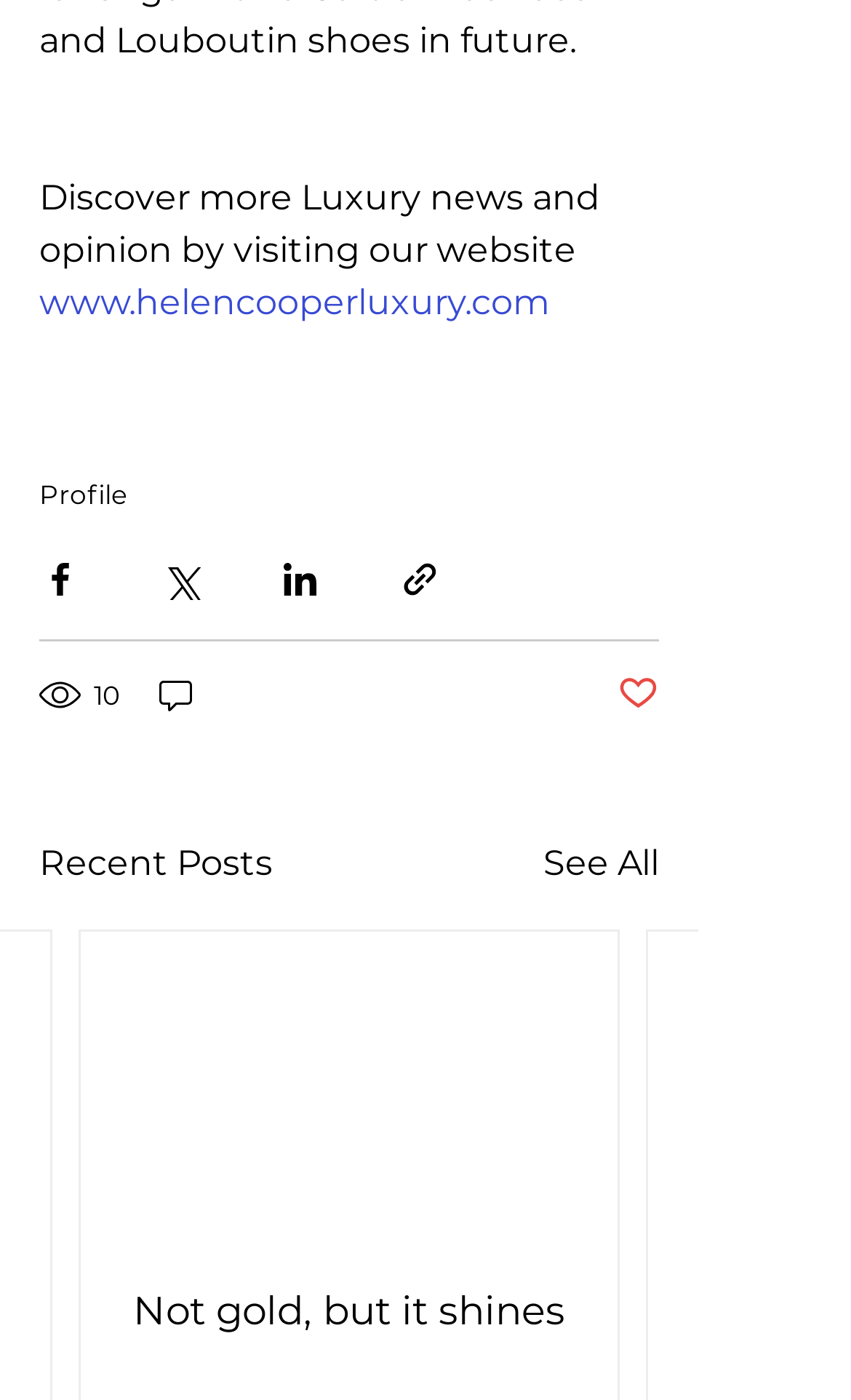Please provide the bounding box coordinates for the element that needs to be clicked to perform the following instruction: "See all recent posts". The coordinates should be given as four float numbers between 0 and 1, i.e., [left, top, right, bottom].

[0.638, 0.599, 0.774, 0.636]